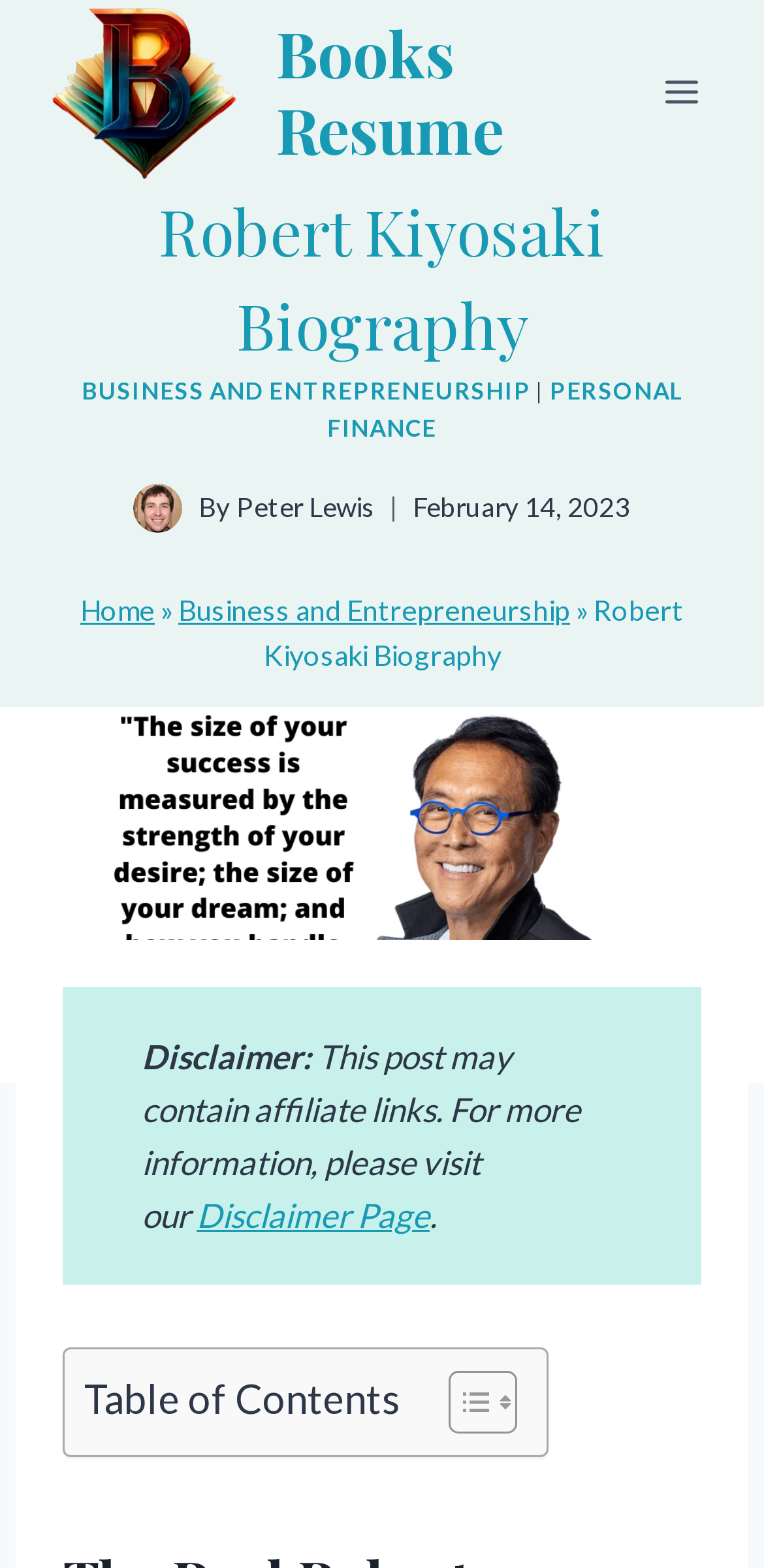Please specify the bounding box coordinates of the clickable section necessary to execute the following command: "Check the PRIVACY POLICY".

None